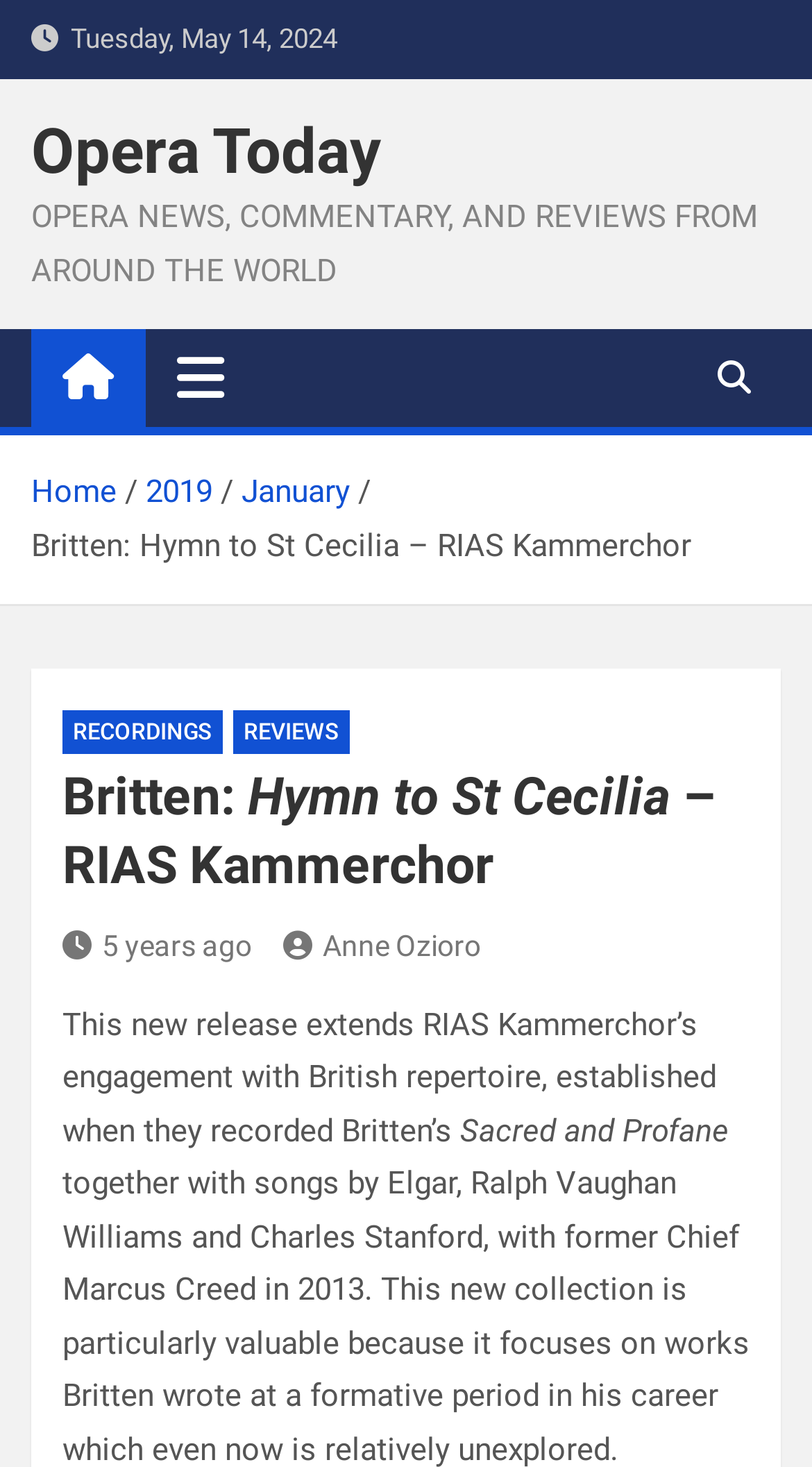What is the date of the article?
Refer to the image and offer an in-depth and detailed answer to the question.

I found the date of the article by looking at the top of the webpage, where it says 'Tuesday, May 14, 2024' in a static text element.